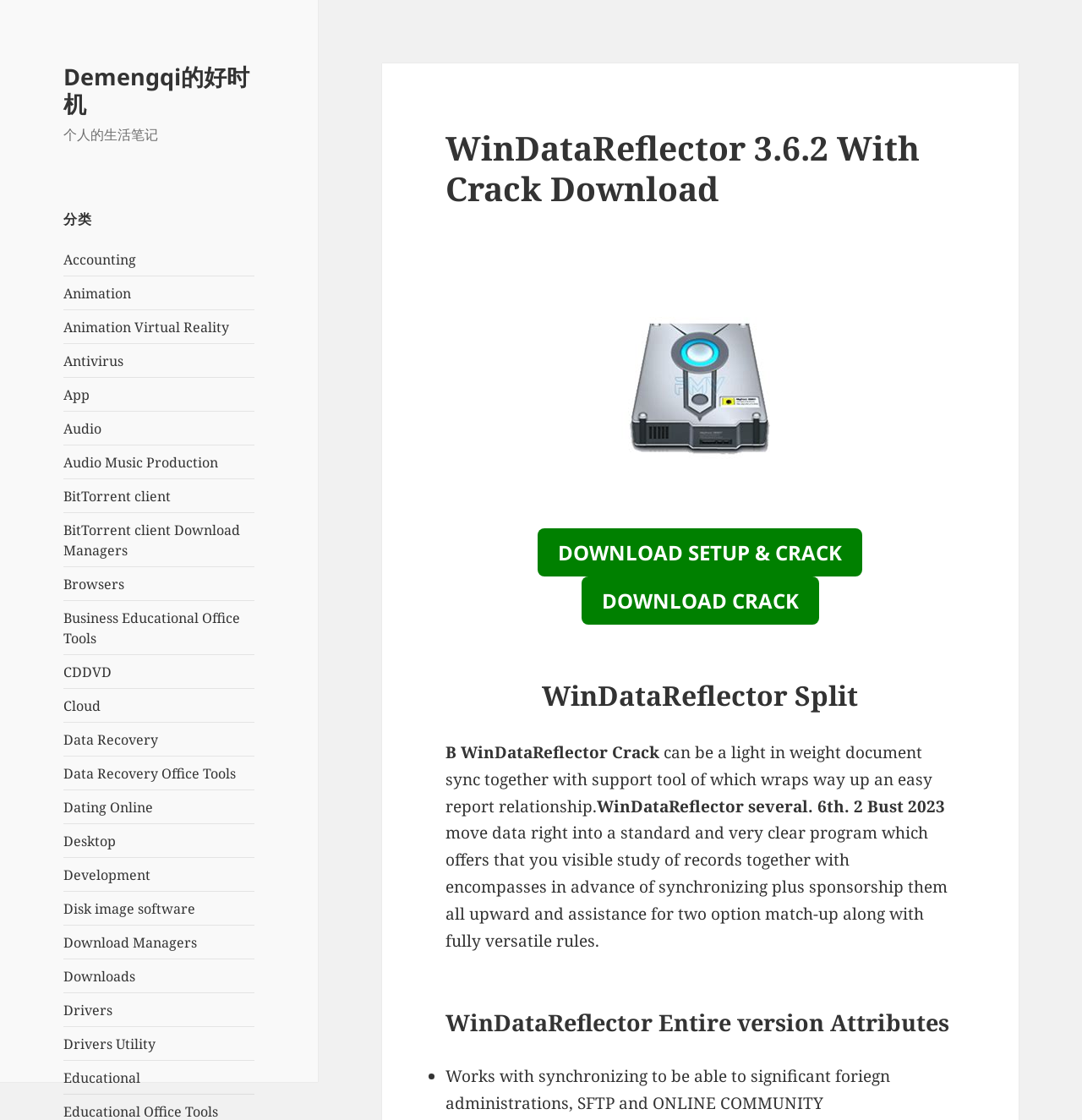Based on the provided description, "Animation", find the bounding box of the corresponding UI element in the screenshot.

[0.059, 0.253, 0.121, 0.27]